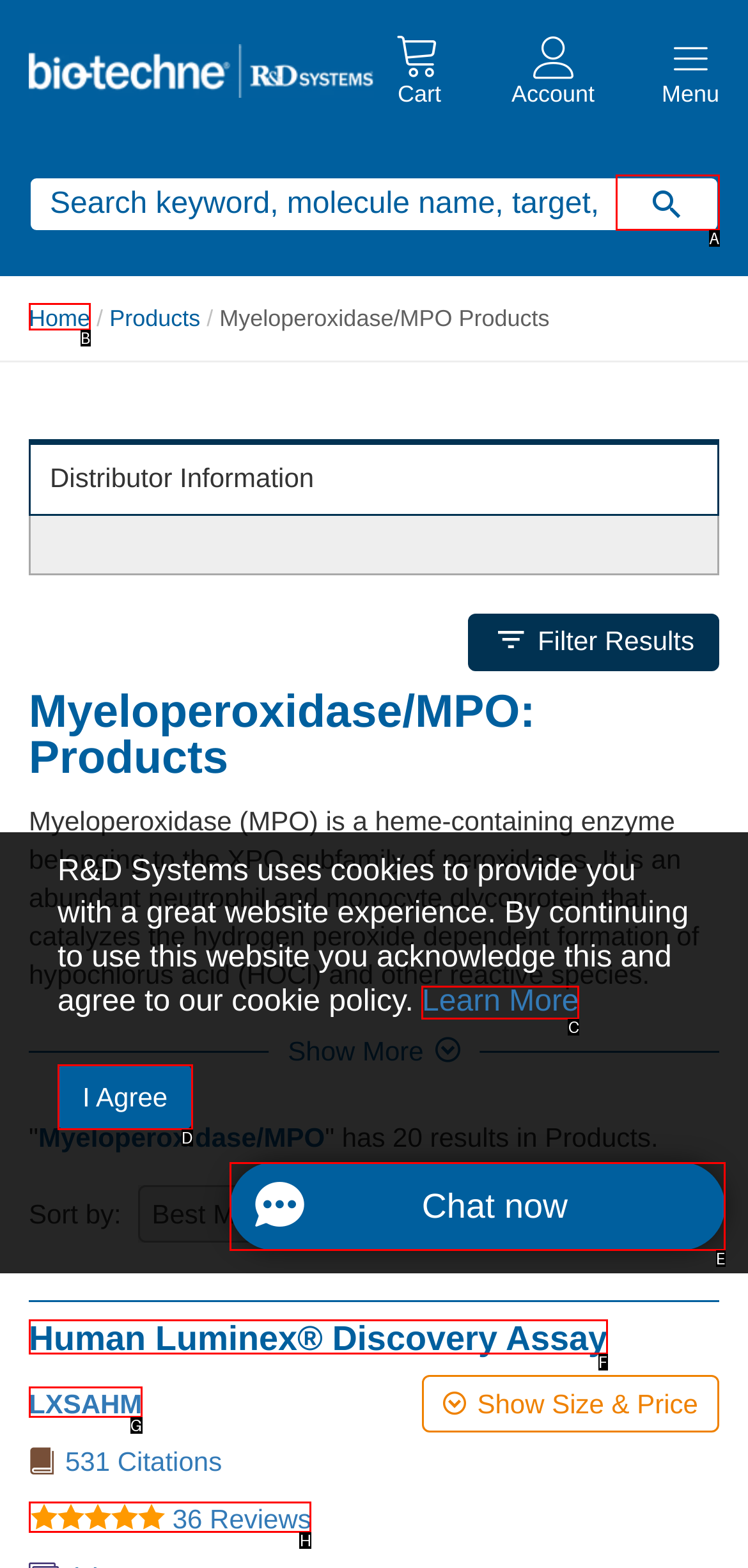Choose the HTML element that needs to be clicked for the given task: Learn more about cookie policy Respond by giving the letter of the chosen option.

C